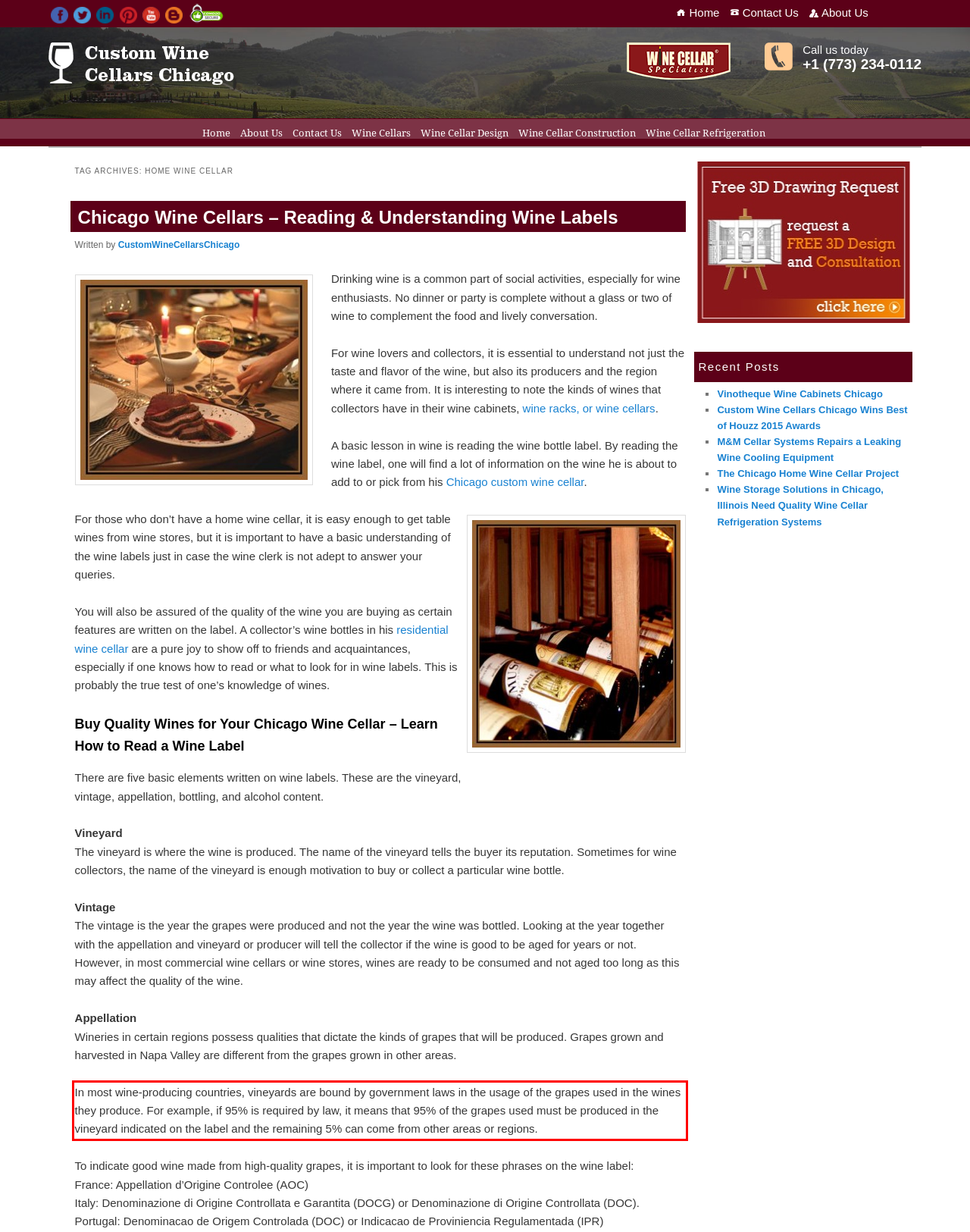Given a screenshot of a webpage with a red bounding box, extract the text content from the UI element inside the red bounding box.

In most wine-producing countries, vineyards are bound by government laws in the usage of the grapes used in the wines they produce. For example, if 95% is required by law, it means that 95% of the grapes used must be produced in the vineyard indicated on the label and the remaining 5% can come from other areas or regions.